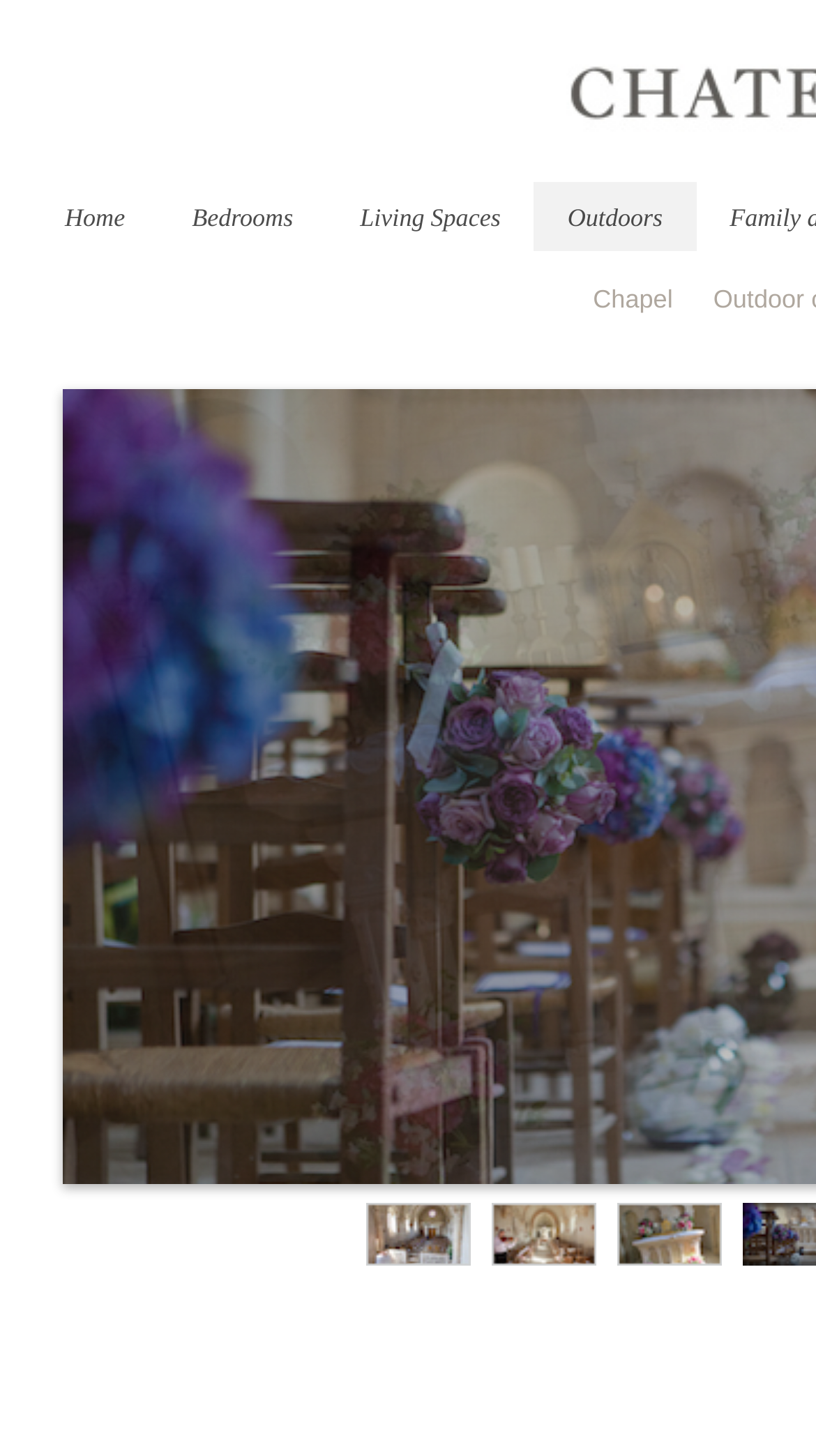Predict the bounding box coordinates for the UI element described as: "title="Chapel from altar"". The coordinates should be four float numbers between 0 and 1, presented as [left, top, right, bottom].

[0.45, 0.826, 0.578, 0.869]